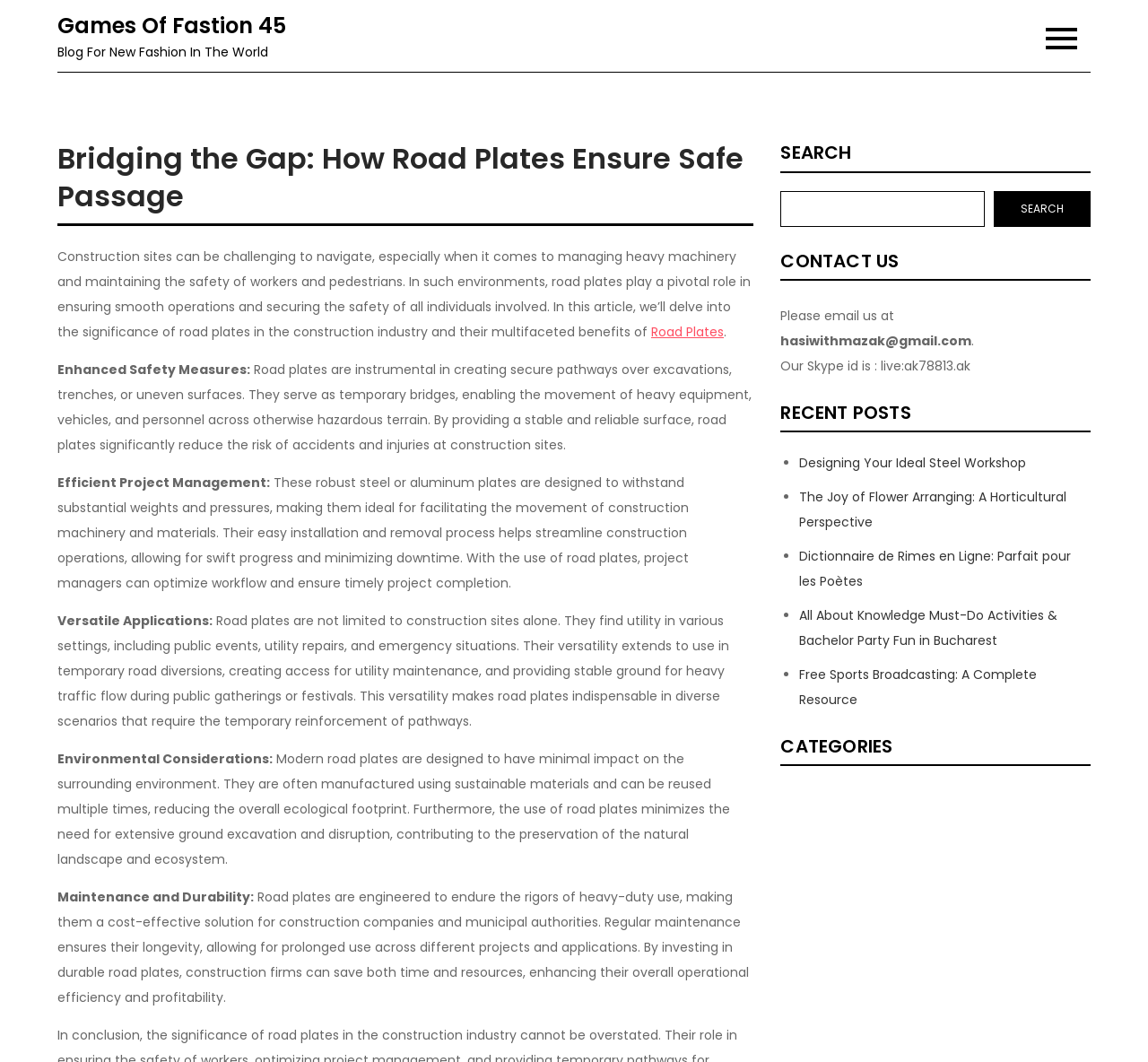Please find and give the text of the main heading on the webpage.

Games Of Fastion 45